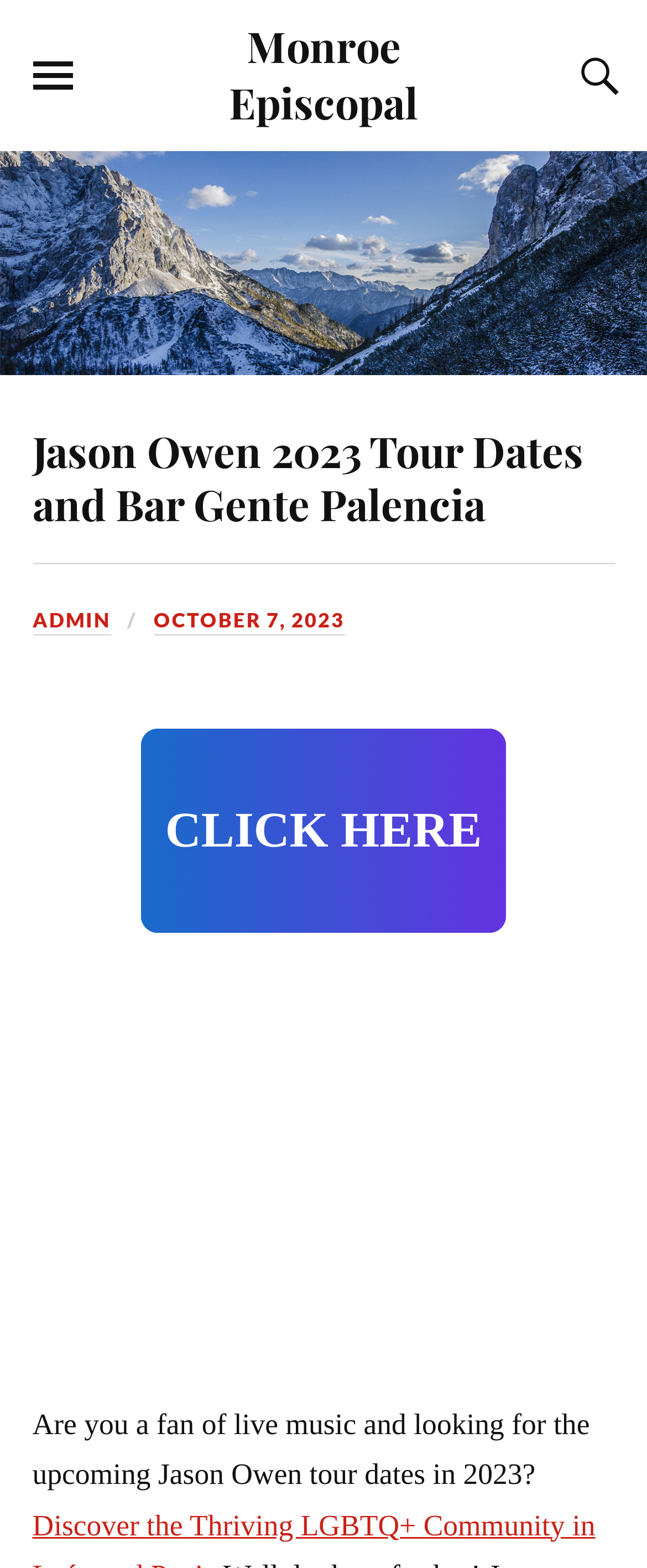Your task is to extract the text of the main heading from the webpage.

Jason Owen 2023 Tour Dates and Bar Gente Palencia